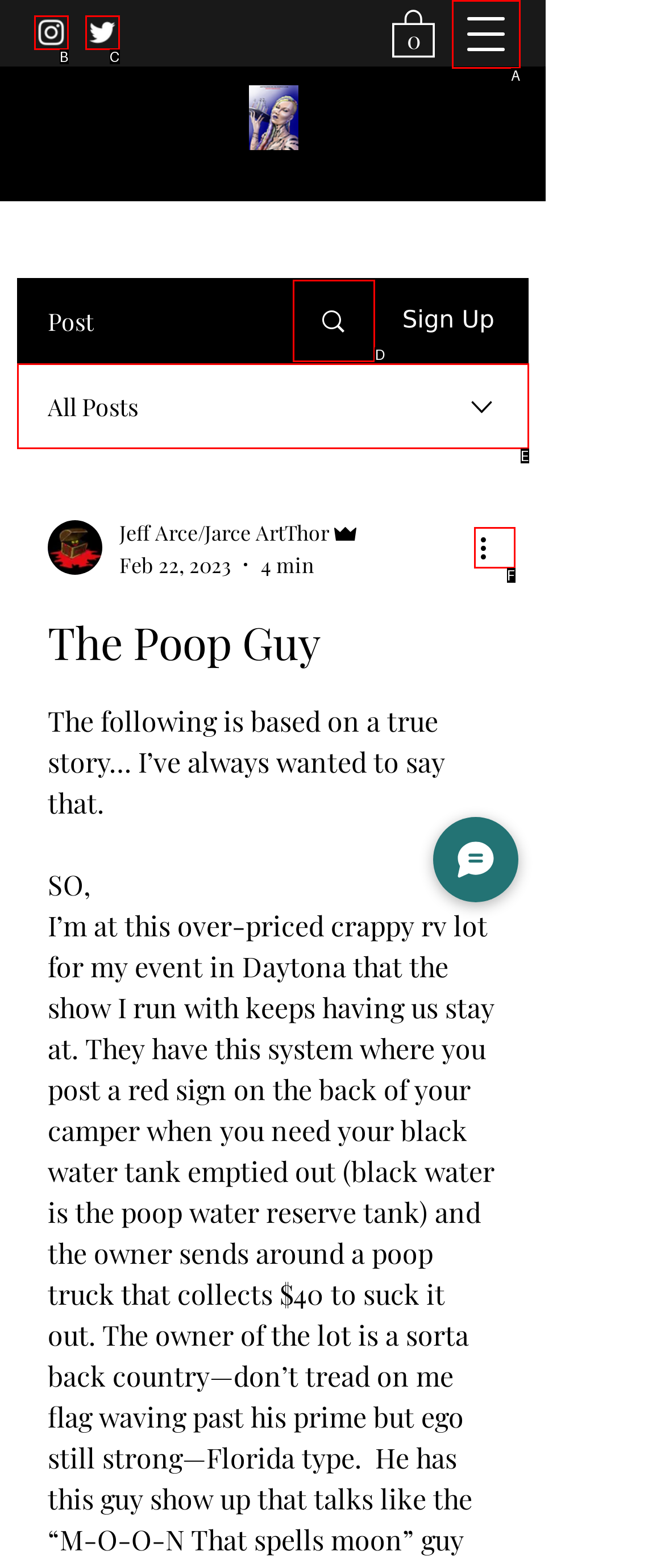Select the HTML element that fits the following description: aria-label="Instagram"
Provide the letter of the matching option.

B